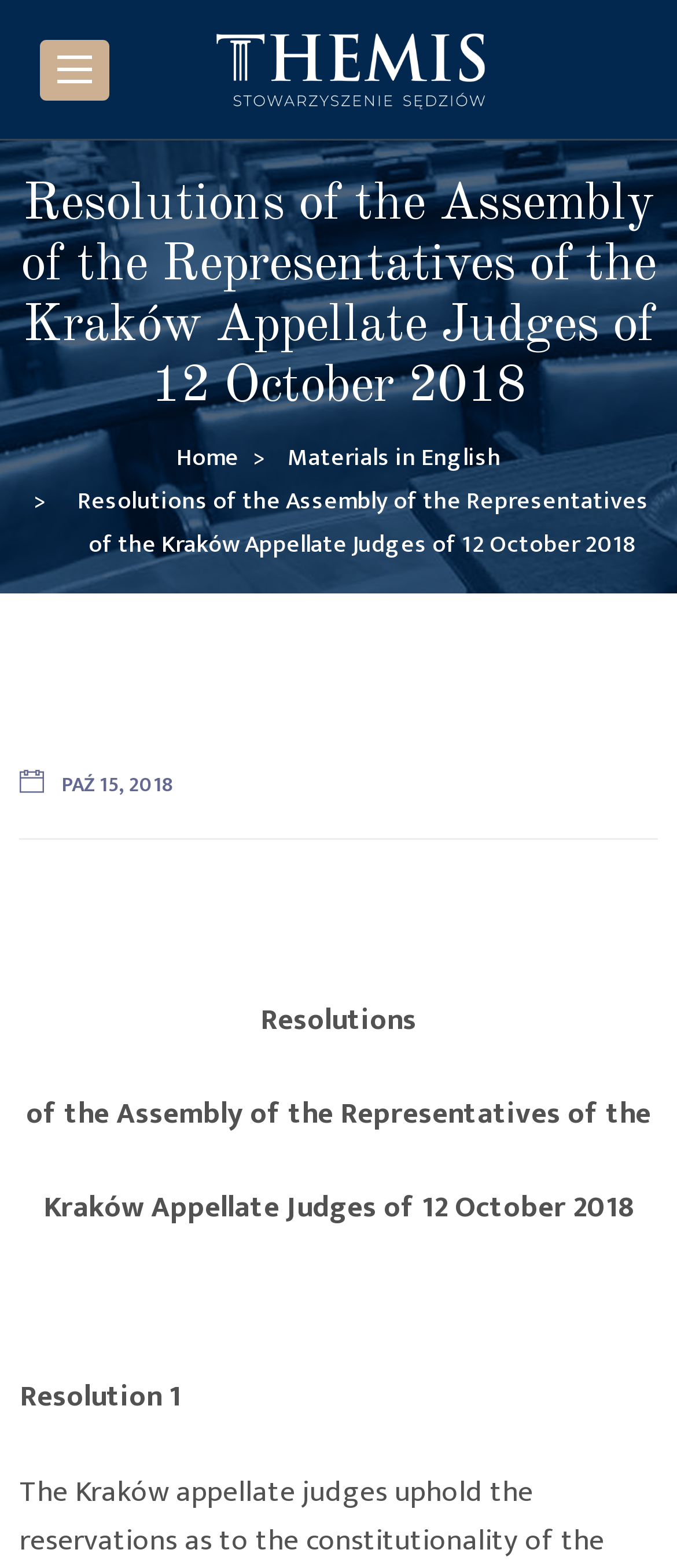How many resolutions are listed? Observe the screenshot and provide a one-word or short phrase answer.

At least 1